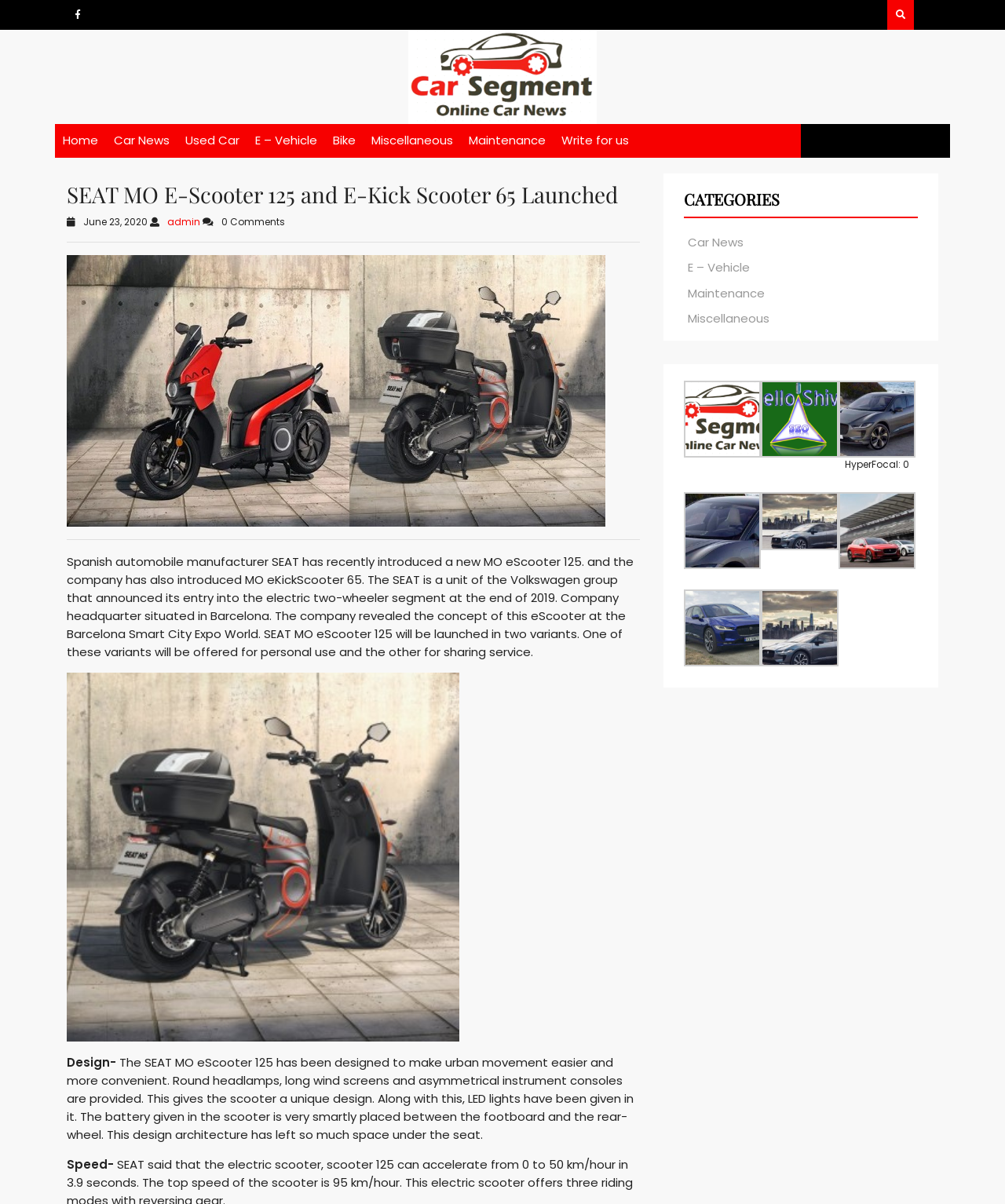What is the position of the battery in the scooter? Look at the image and give a one-word or short phrase answer.

Between the footboard and the rear-wheel